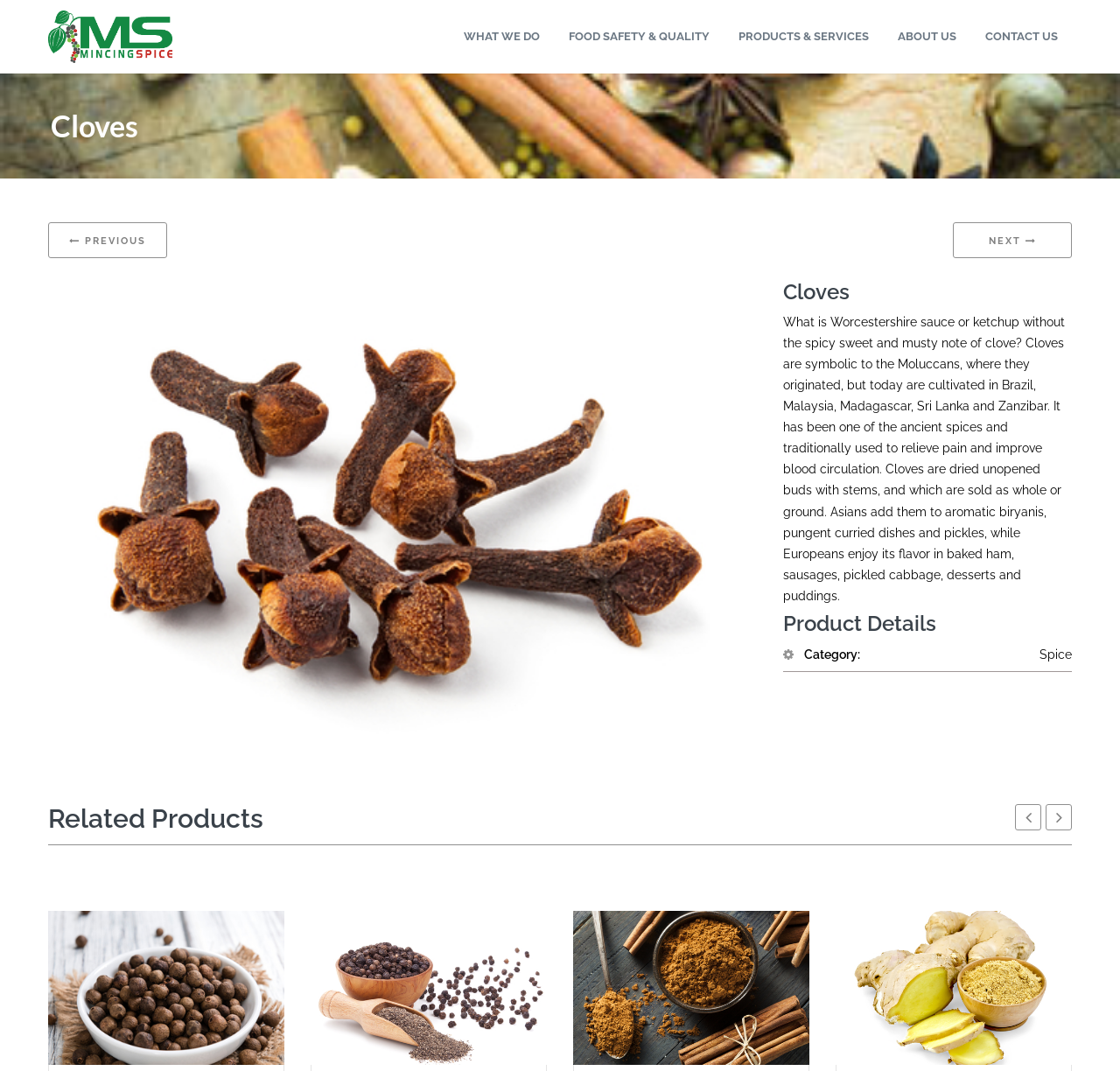Please determine the bounding box coordinates of the section I need to click to accomplish this instruction: "Click the Logo link".

[0.043, 0.027, 0.154, 0.04]